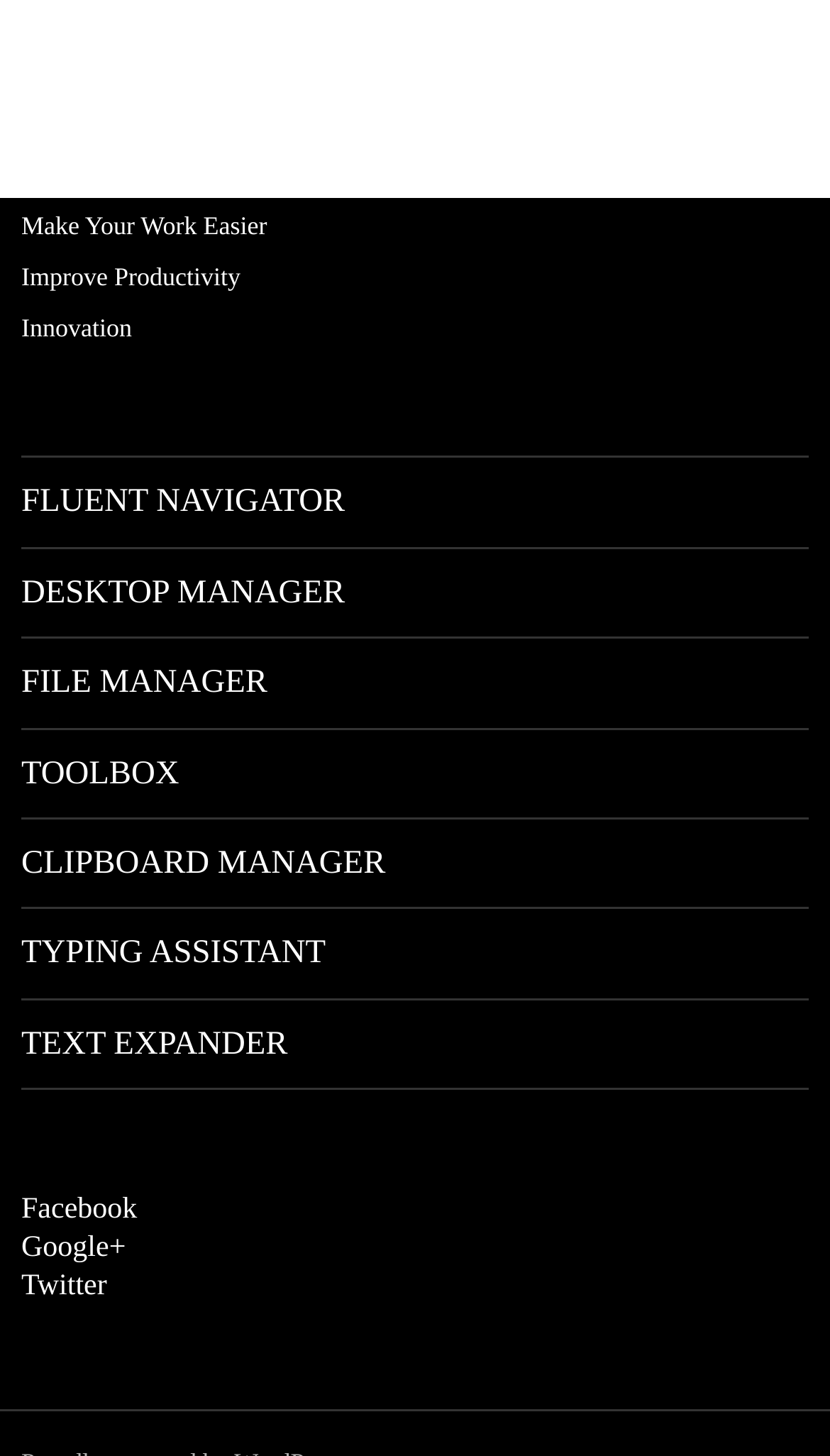Determine the bounding box coordinates of the region that needs to be clicked to achieve the task: "Learn about TYPING ASSISTANT".

[0.026, 0.625, 0.974, 0.685]